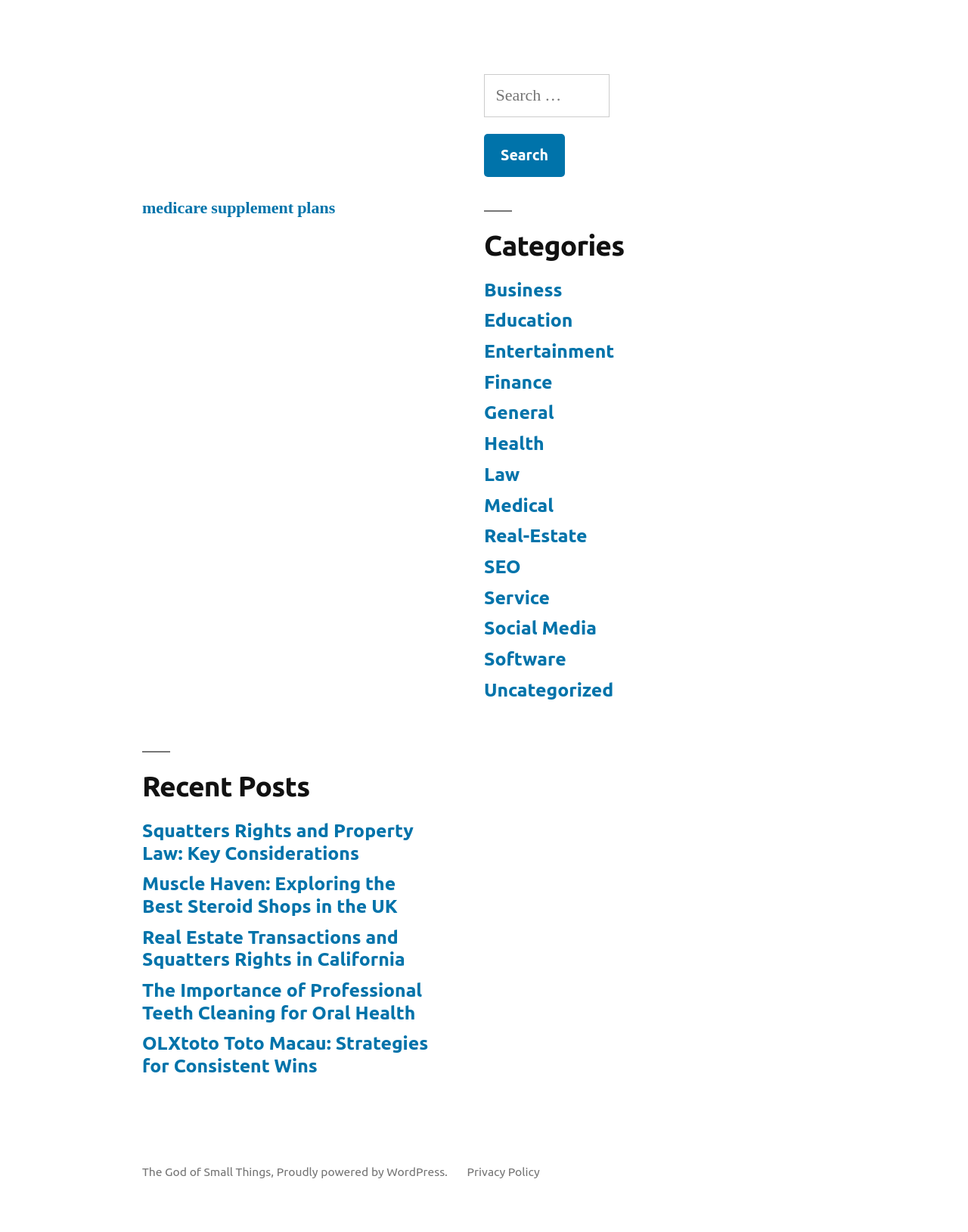Provide the bounding box coordinates of the HTML element described by the text: "Add to cart". The coordinates should be in the format [left, top, right, bottom] with values between 0 and 1.

None